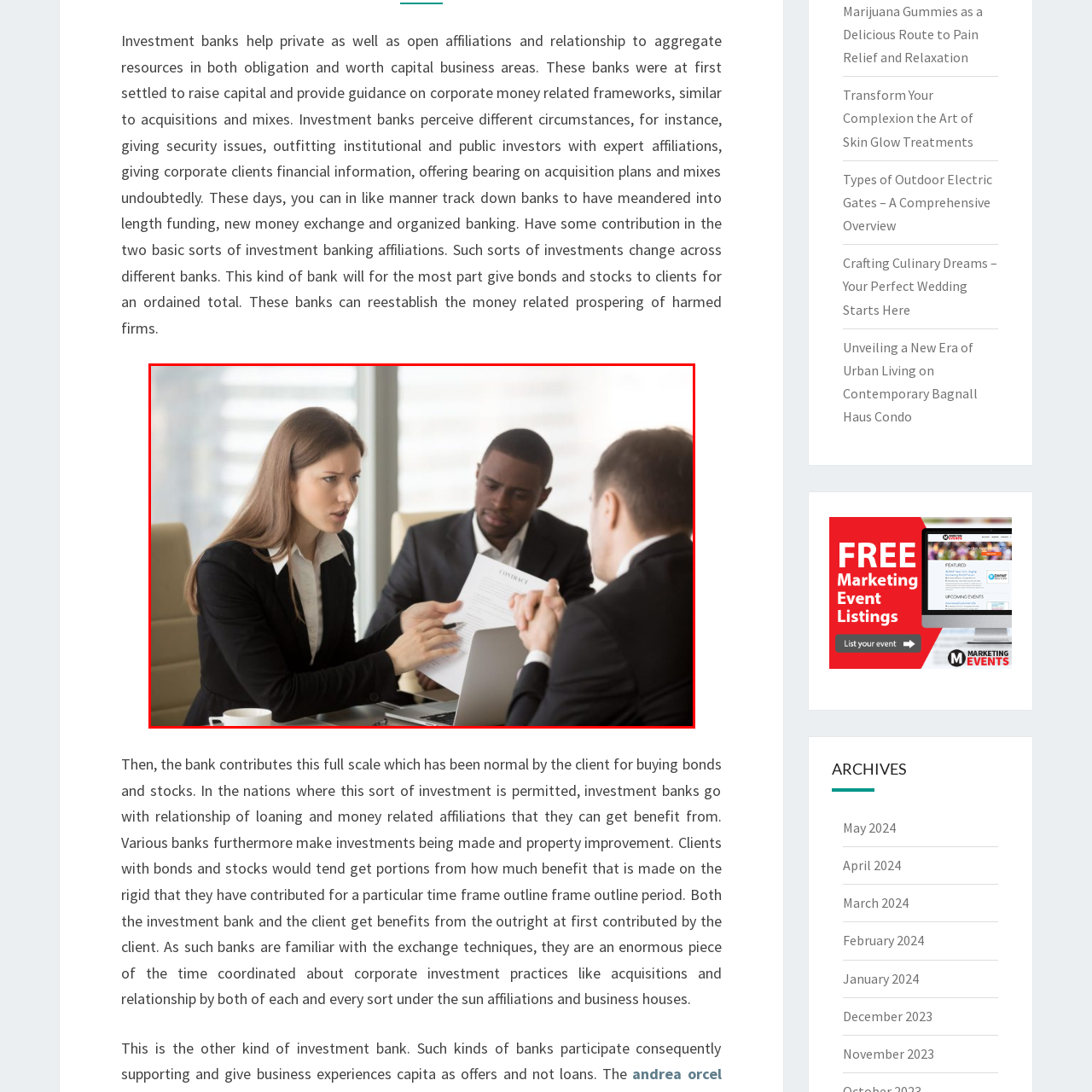Please look at the image highlighted by the red bounding box and provide a single word or phrase as an answer to this question:
What is the color of the second man's shirt?

White